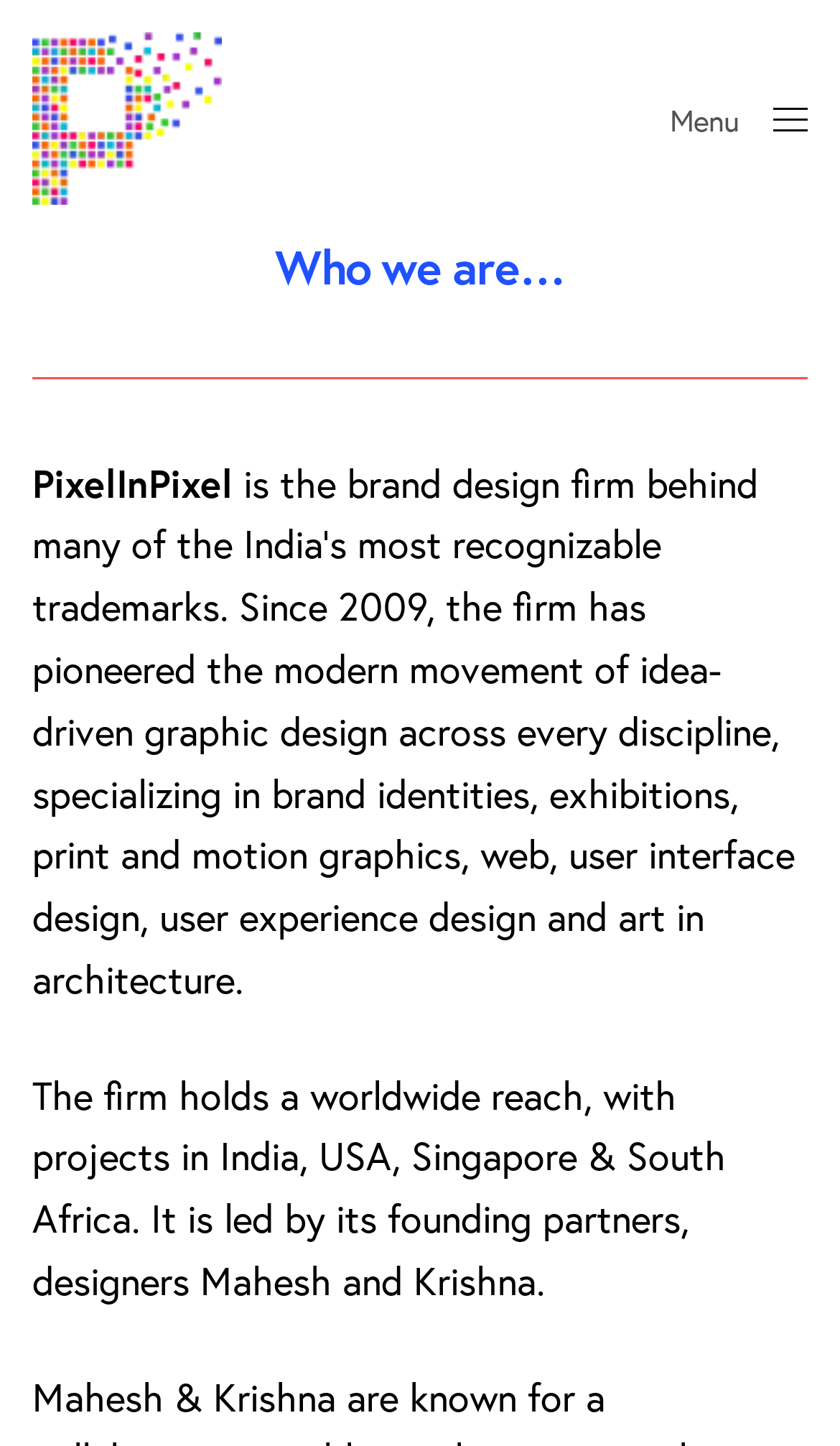From the webpage screenshot, predict the bounding box coordinates (top-left x, top-left y, bottom-right x, bottom-right y) for the UI element described here: title="PixelinPixel"

[0.038, 0.022, 0.264, 0.142]